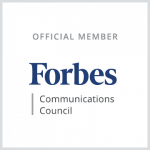What is positioned at the top of the badge?
Look at the image and answer with only one word or phrase.

Official Member